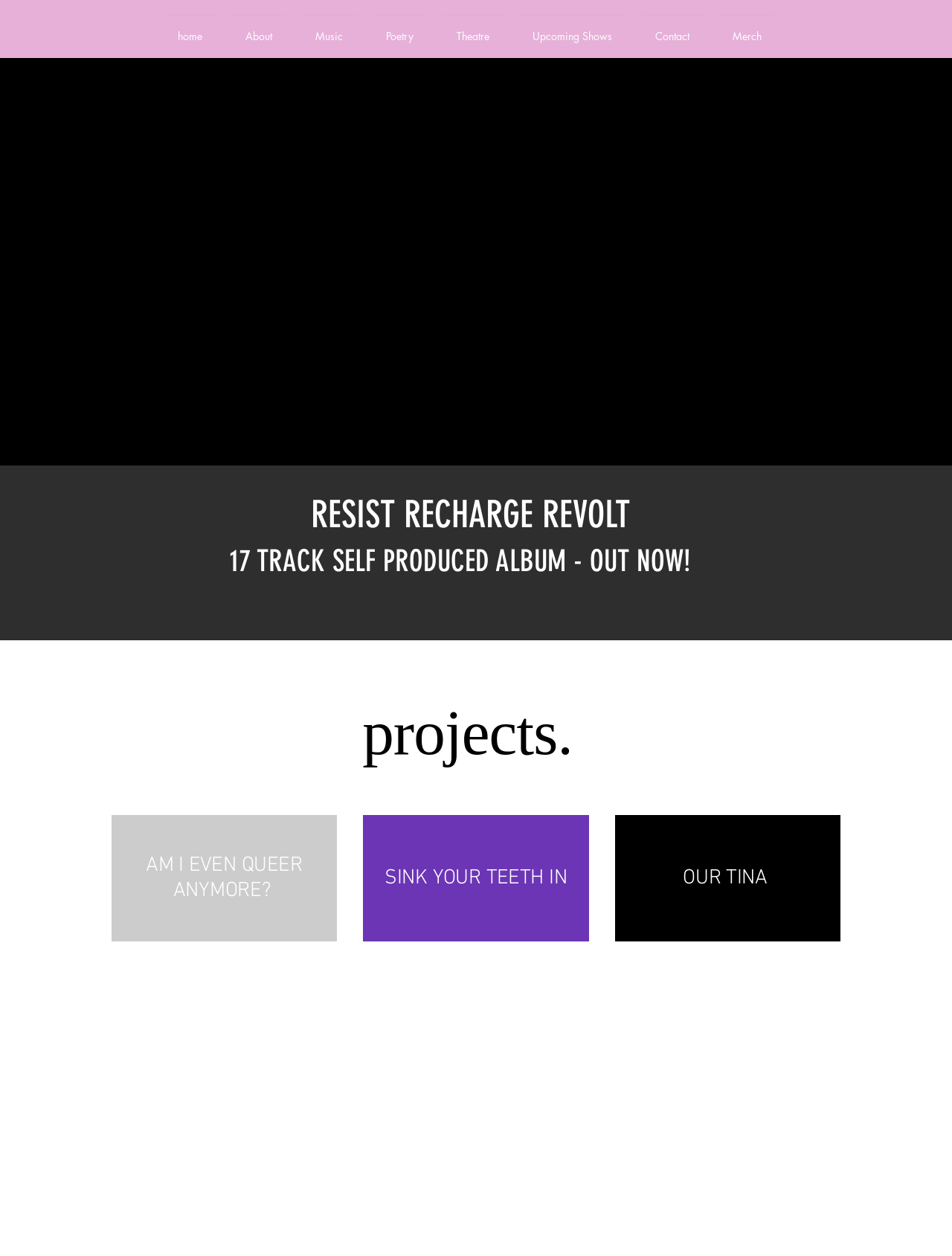Please pinpoint the bounding box coordinates for the region I should click to adhere to this instruction: "read AM I EVEN QUEER ANYMORE?".

[0.117, 0.649, 0.354, 0.75]